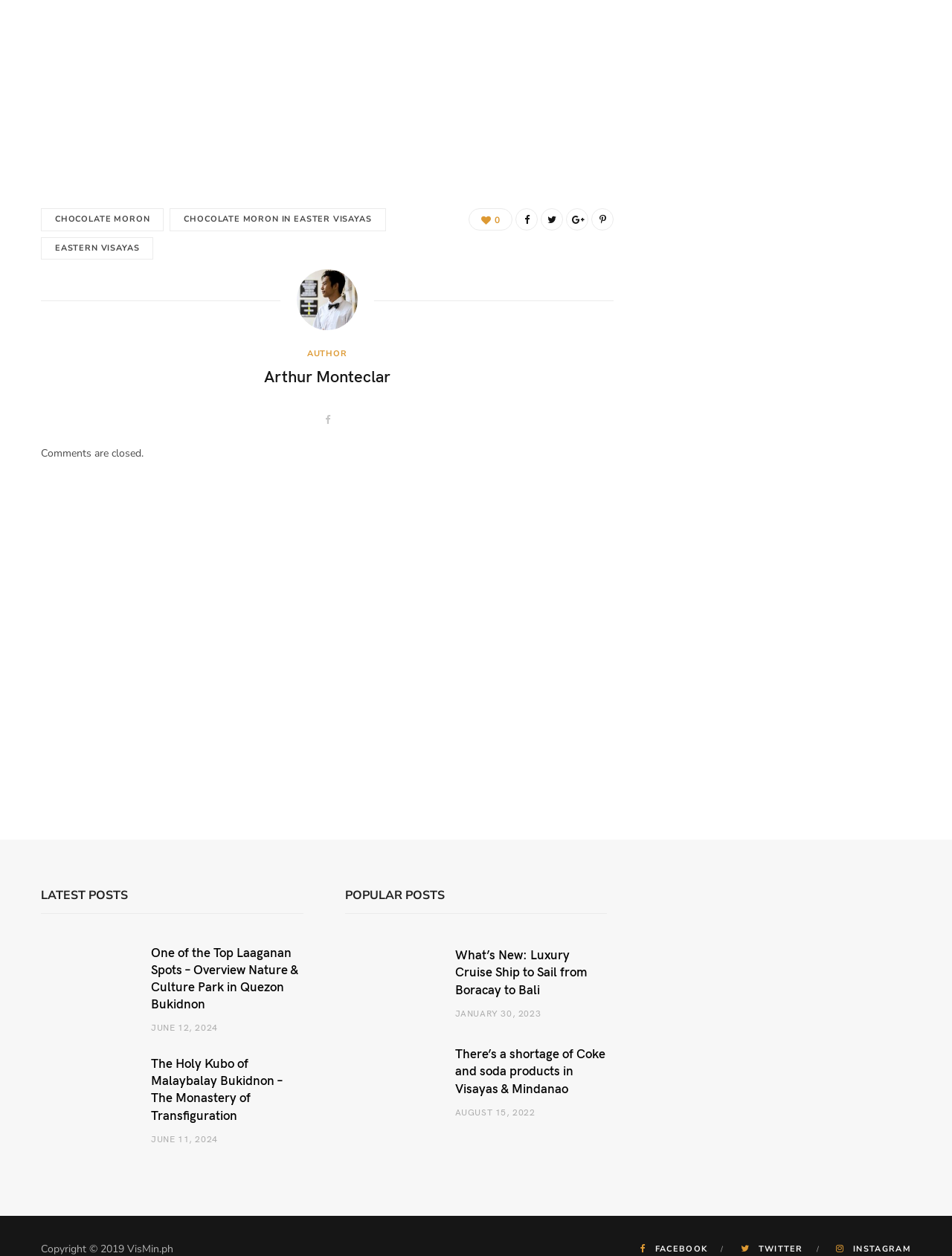What social media platforms are mentioned?
Based on the screenshot, give a detailed explanation to answer the question.

There are three link elements at the bottom of the page with icons and text mentioning Facebook, Twitter, and Instagram, indicating the presence of these social media platforms.